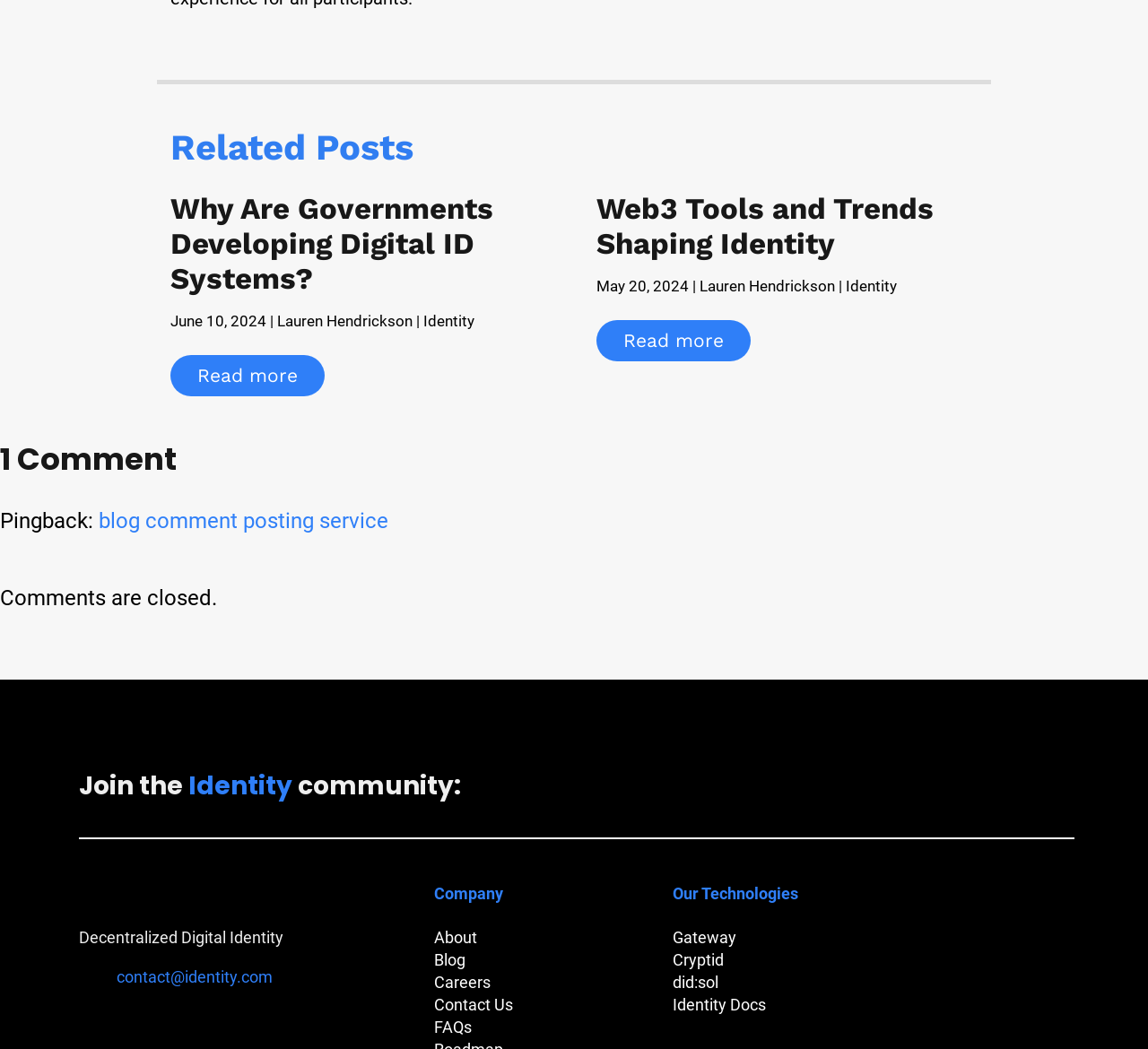Please locate the clickable area by providing the bounding box coordinates to follow this instruction: "Learn more about 'did:sol'".

[0.586, 0.928, 0.626, 0.945]